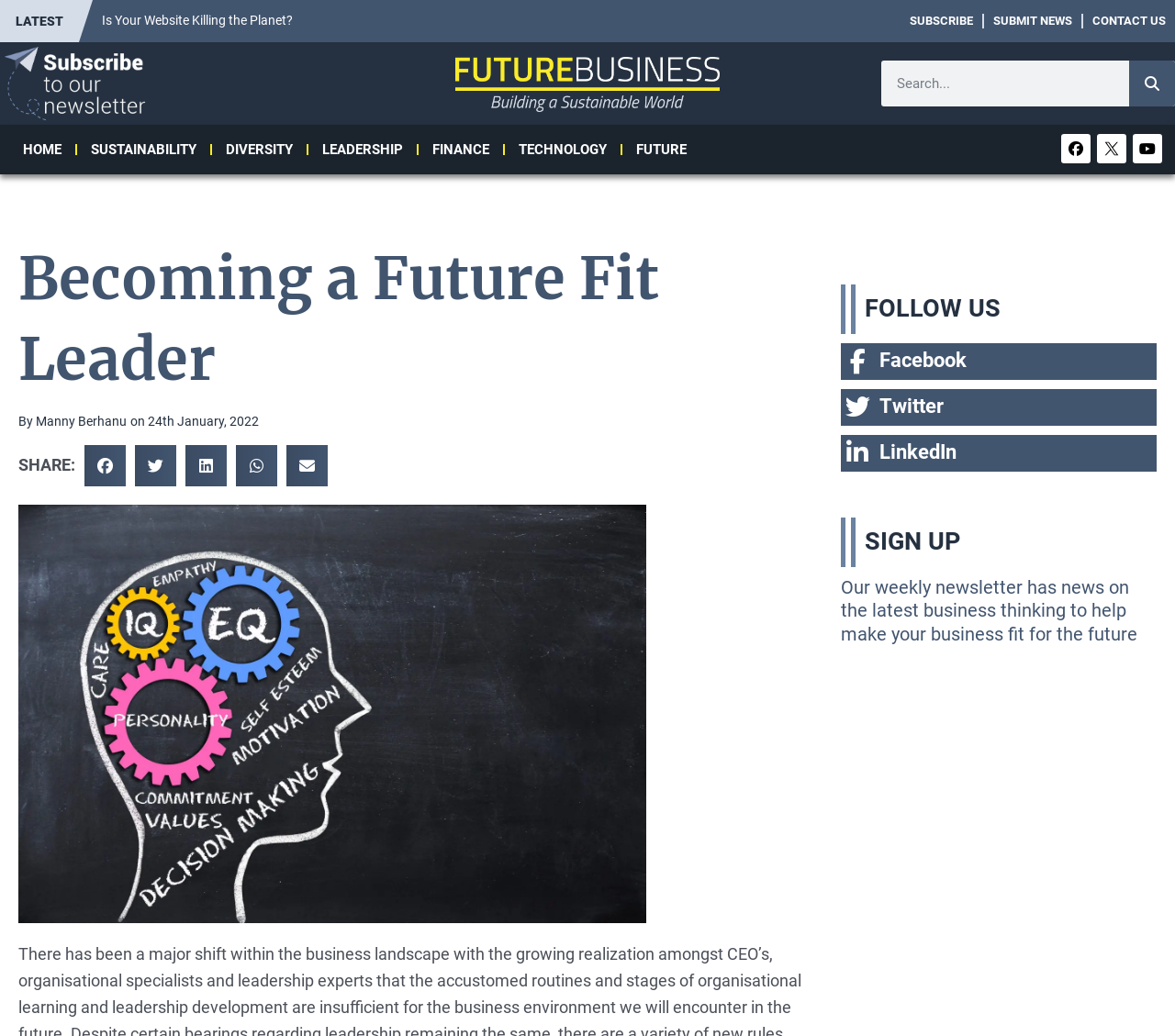Please provide a brief answer to the following inquiry using a single word or phrase:
What is the topic of the article?

Becoming a Future Fit Leader